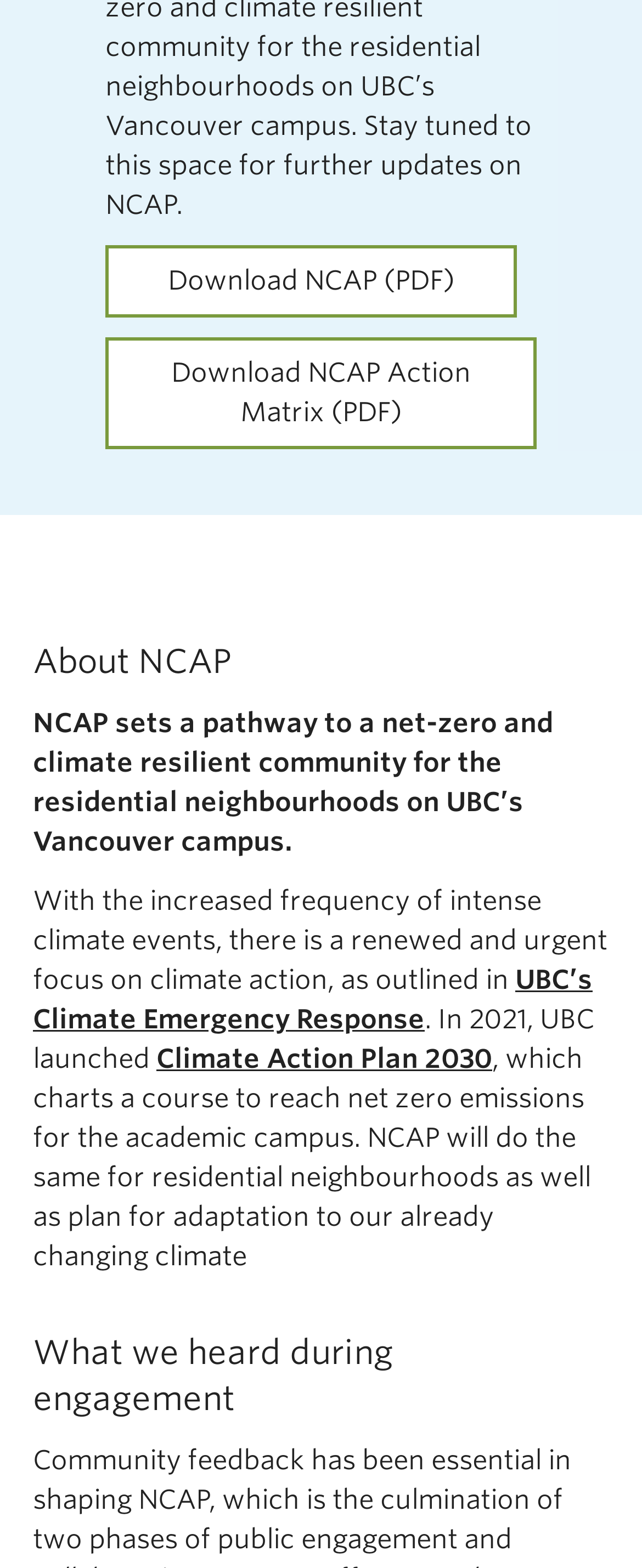Find the bounding box coordinates of the element's region that should be clicked in order to follow the given instruction: "Click on the company logo". The coordinates should consist of four float numbers between 0 and 1, i.e., [left, top, right, bottom].

None